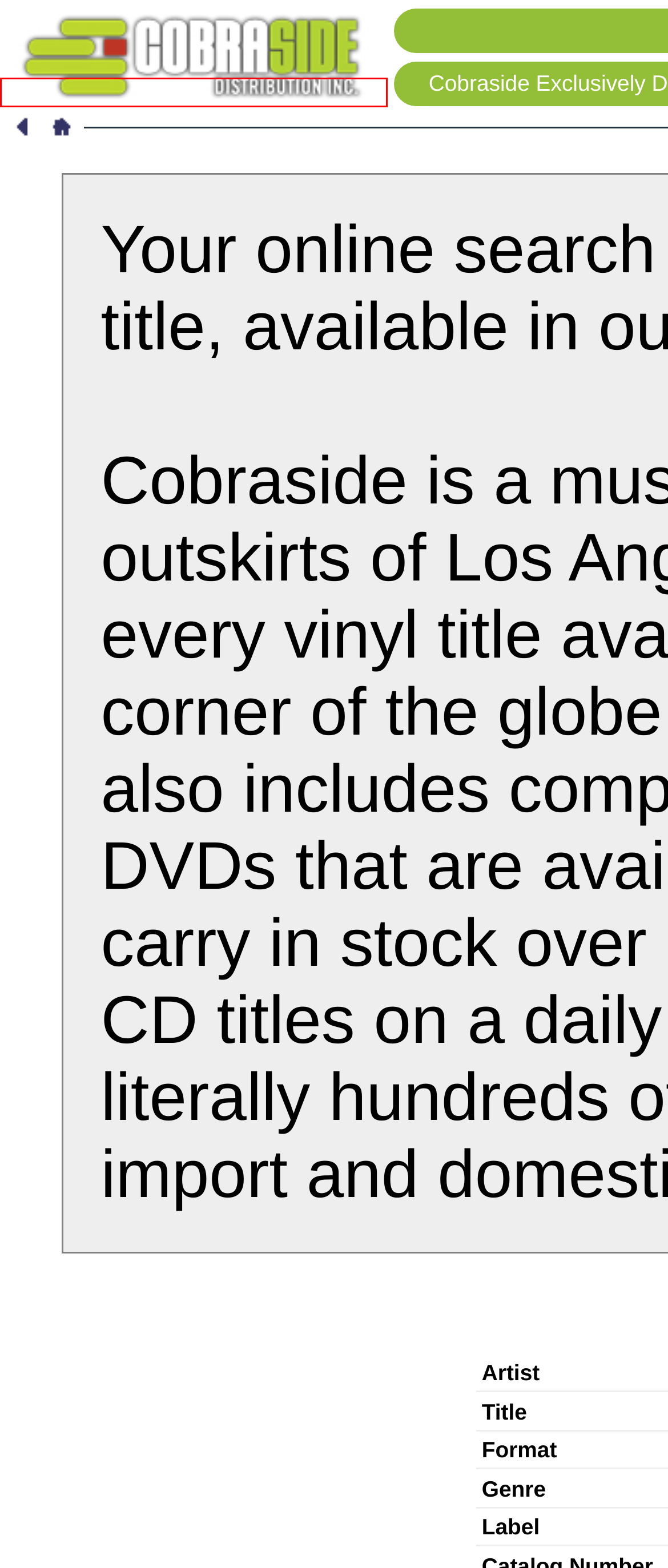Given a screenshot of a webpage with a red bounding box around an element, choose the most appropriate webpage description for the new page displayed after clicking the element within the bounding box. Here are the candidates:
A. Cobraside B2B - Log In
B. Cobraside B2B - Titles Currently On Sale
C. Cobraside B2B - New This Week
D. Cobraside Distribution is a vinyl distributor based in Glendale, California, in Los Angeles County.
E. Cobraside B2B - Browse Catalog
F. Cobraside B2B - Home
G. Cobraside B2B - Key Titles In Stock
H. Cobraside B2B - Search Catalog

D